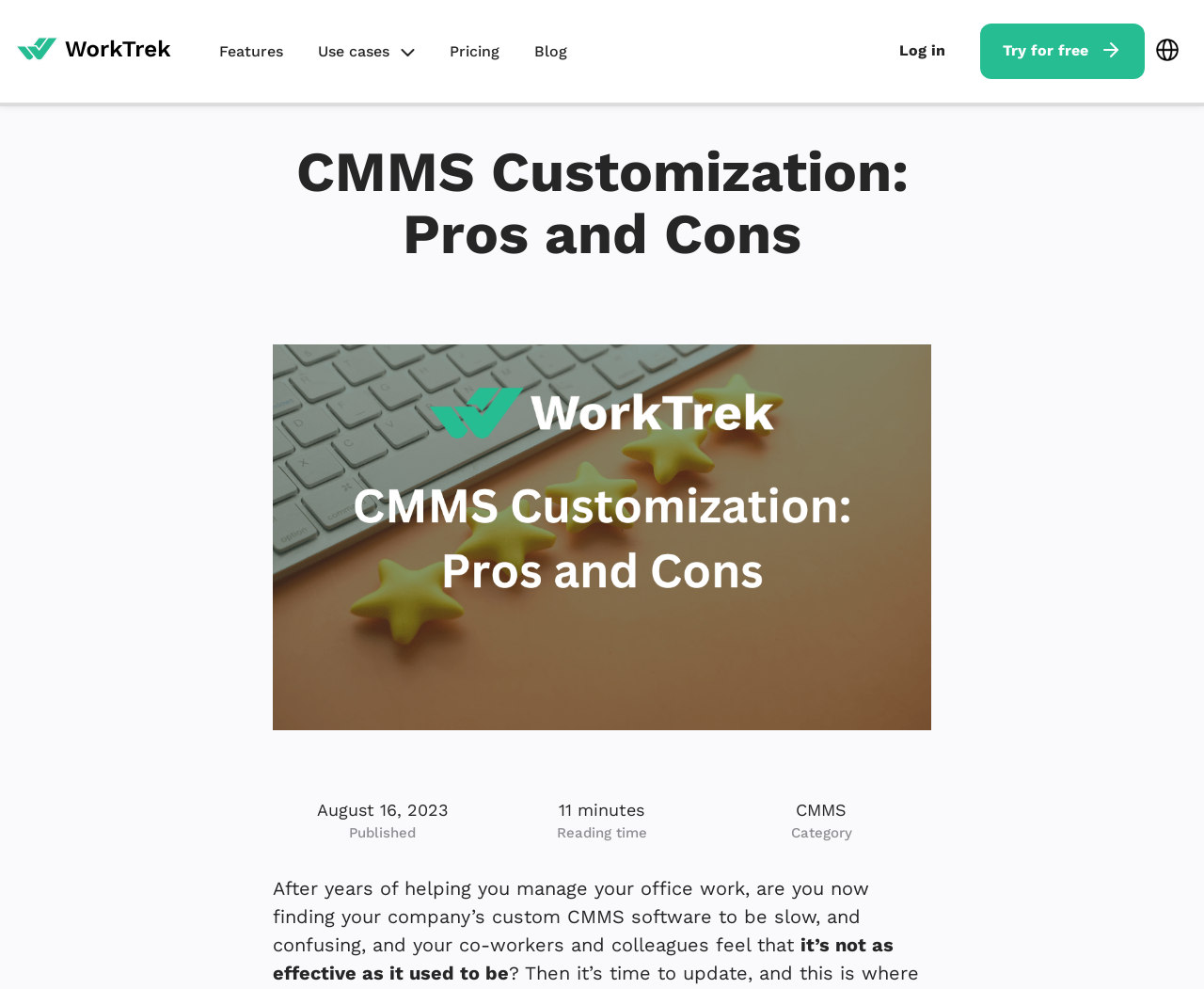Create a detailed narrative of the webpage’s visual and textual elements.

The webpage is about custom CMMS software development, with a focus on its pros and cons. At the top left, there is a logo image and a link to an unknown destination. Below the logo, there are five navigation links: "Features", "Use cases", "Pricing", "Blog", and "Log in", which are aligned horizontally. To the right of the navigation links, there is a call-to-action button "Try for free". 

Above the main content, there is a progress bar that indicates the reading progress. The main heading "CMMS Customization: Pros and Cons" is centered at the top of the main content area, accompanied by a large image that spans the entire width of the content area. 

Below the heading, there is a publication information section that includes the date "August 16, 2023", the label "Published", the reading time "11 minutes", and the category "CMMS". 

The main content starts with a paragraph of text that discusses the issues with custom CMMS software, such as being slow and confusing. The text is divided into two sections, with the second section starting with the sentence "it’s not as effective as it used to be".